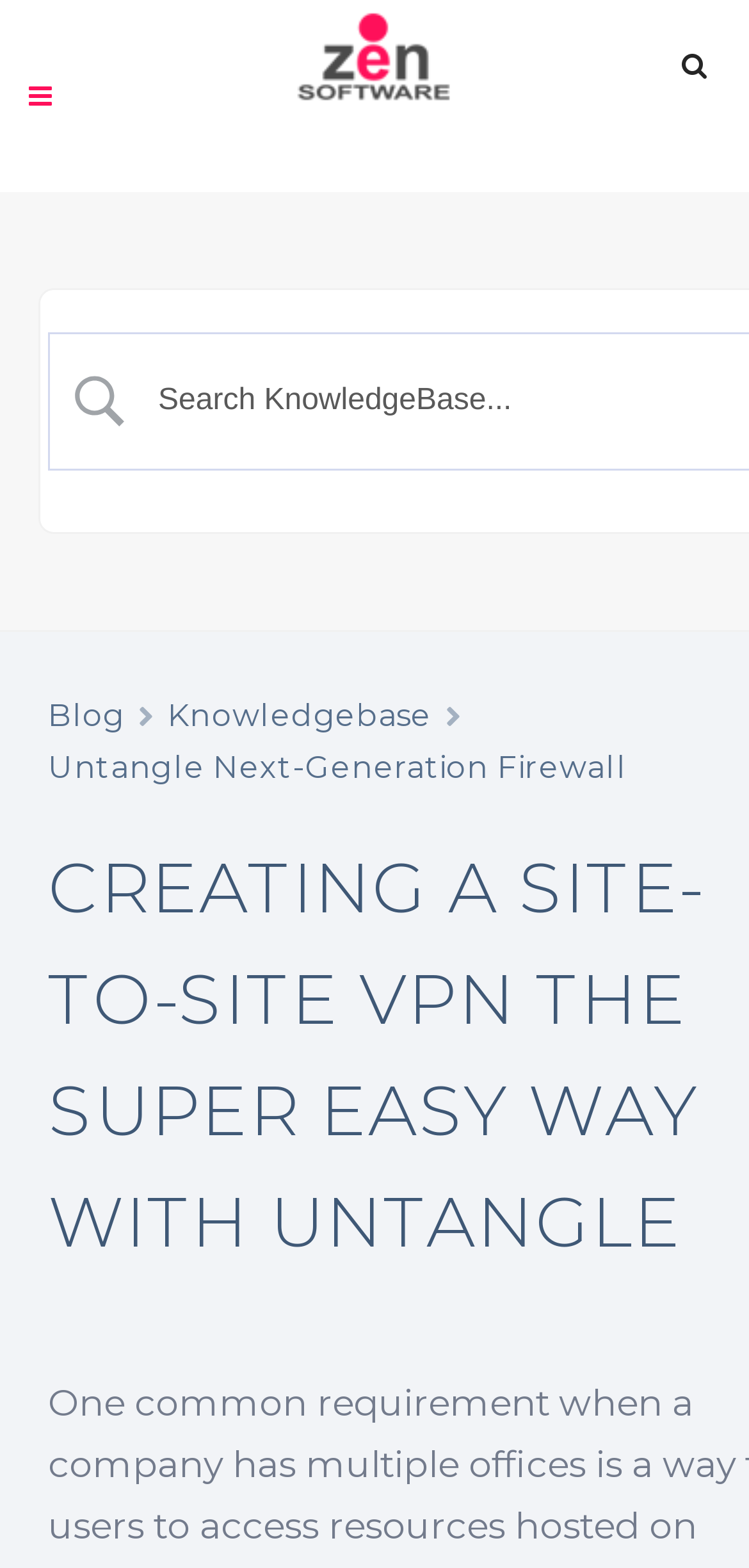What is the purpose of the textbox?
Please answer the question with a single word or phrase, referencing the image.

Search